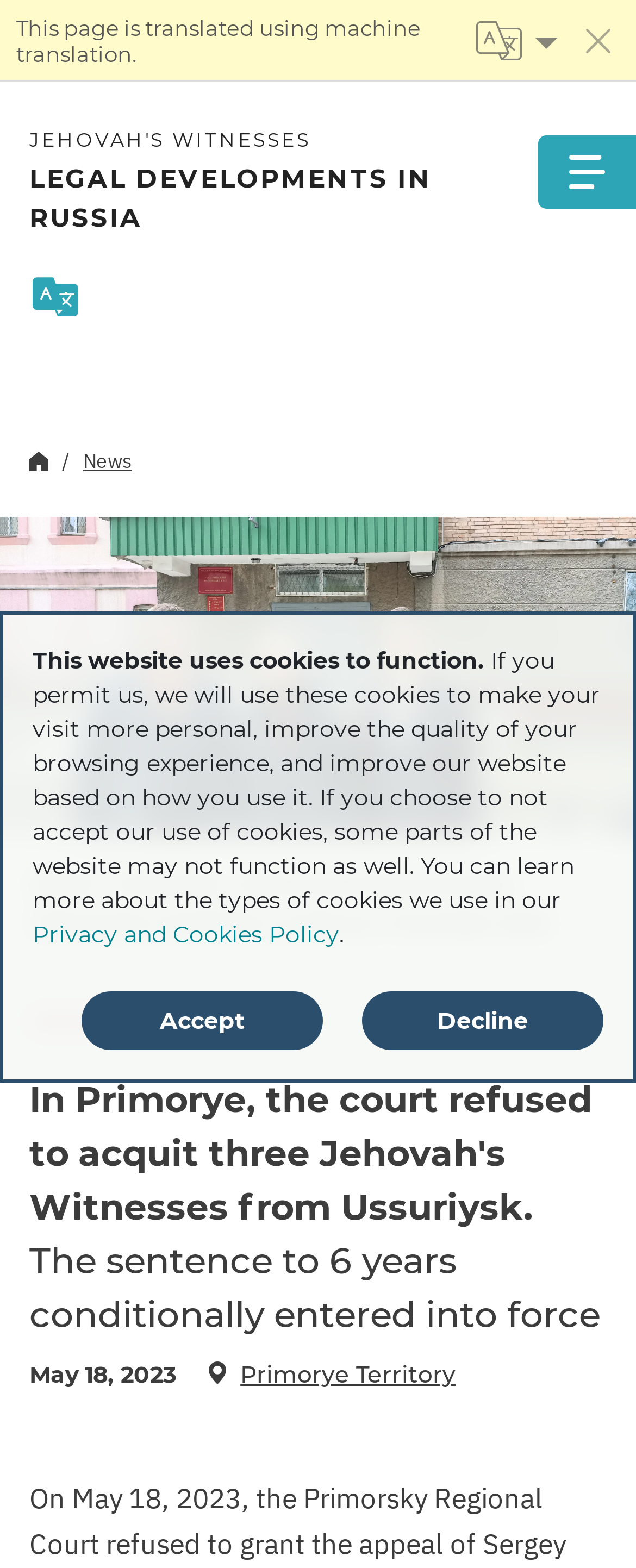Answer the question below using just one word or a short phrase: 
Where are the three Jehovah's Witnesses from?

Ussuriysk